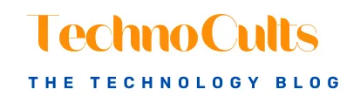What is the phrase written below 'TechnoCults'?
Refer to the image and provide a thorough answer to the question.

Below the main name 'TechnoCults', the phrase 'THE TECHNOLOGY BLOG' is presented in a sleek blue font, emphasizing the blog's focus on technology-related topics.